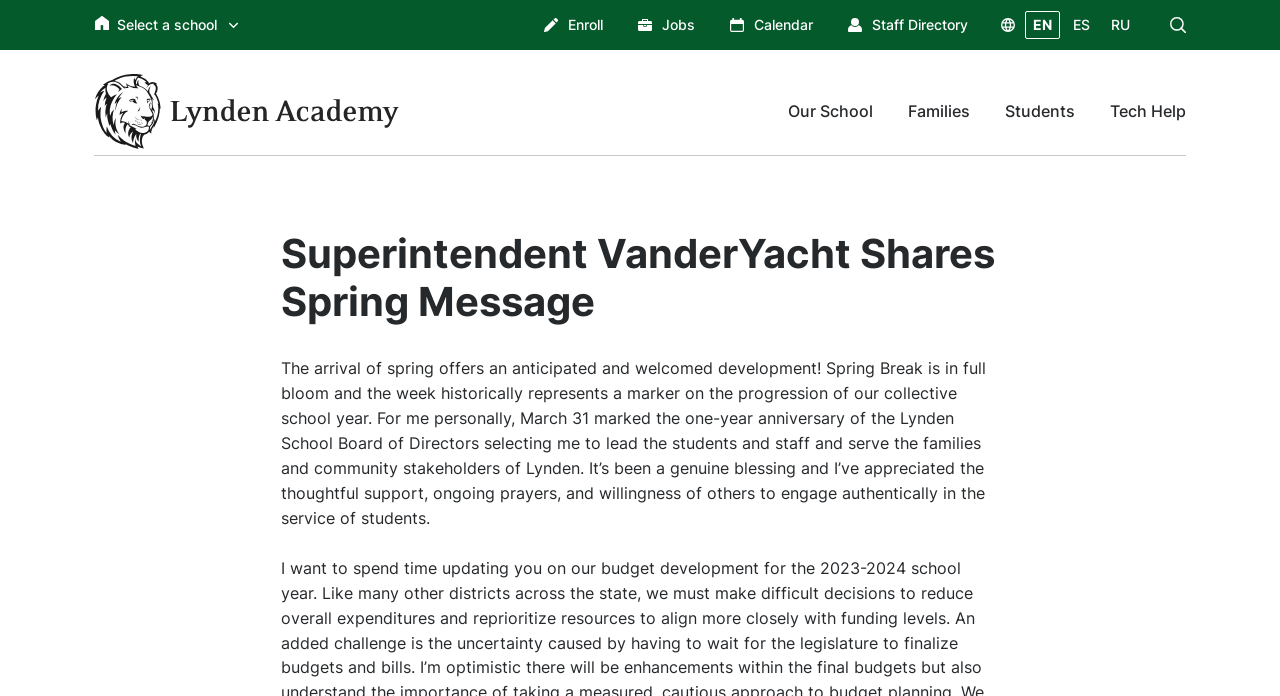What is the purpose of the 'Enroll' link?
Give a detailed explanation using the information visible in the image.

The 'Enroll' link is likely a call-to-action for parents or students to enroll in a school, possibly Lynden Academy, which is the context of the webpage. This link is prominently displayed at the top of the page, suggesting its importance.